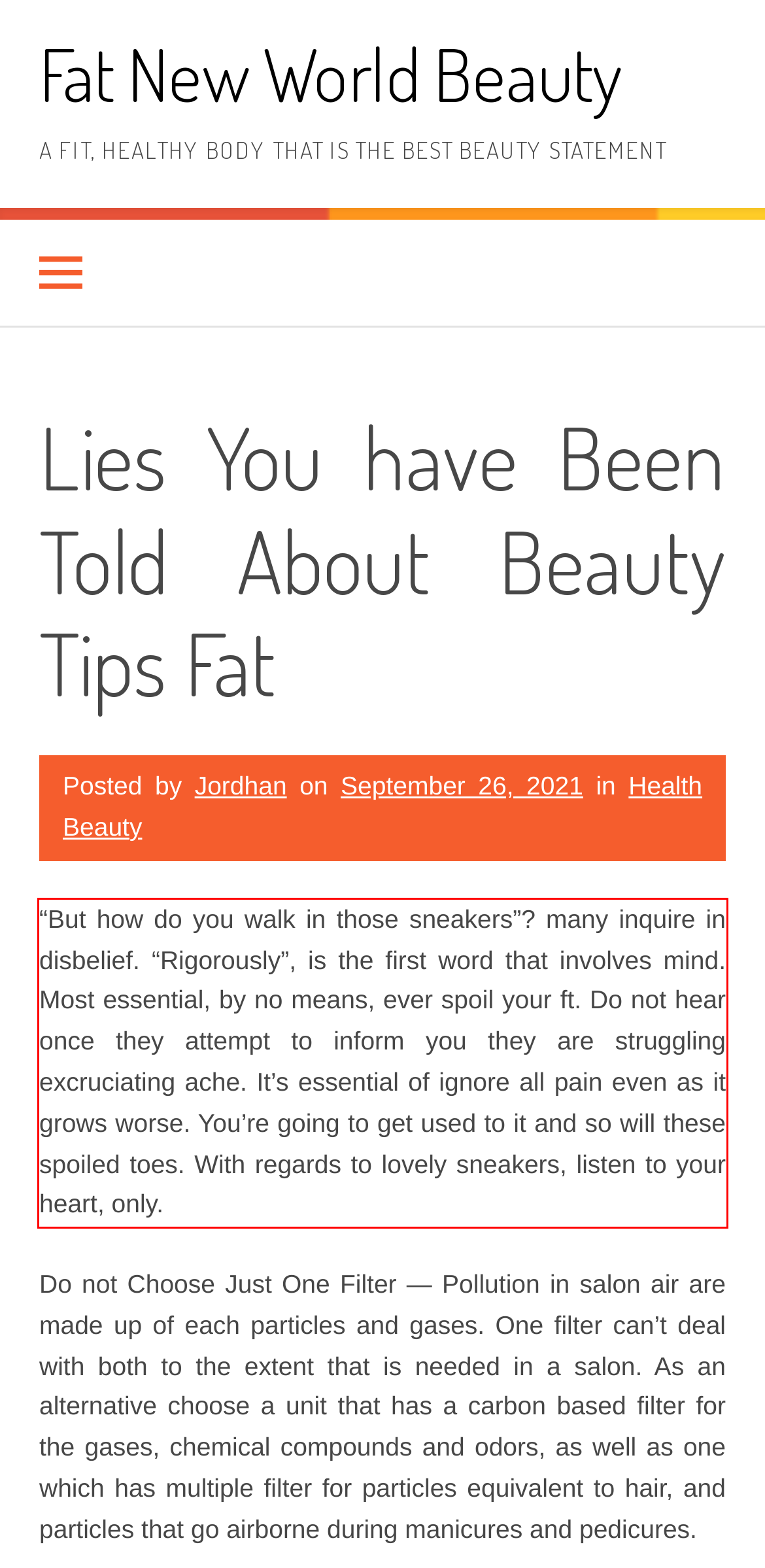Please extract the text content within the red bounding box on the webpage screenshot using OCR.

“But how do you walk in those sneakers”? many inquire in disbelief. “Rigorously”, is the first word that involves mind. Most essential, by no means, ever spoil your ft. Do not hear once they attempt to inform you they are struggling excruciating ache. It’s essential of ignore all pain even as it grows worse. You’re going to get used to it and so will these spoiled toes. With regards to lovely sneakers, listen to your heart, only.